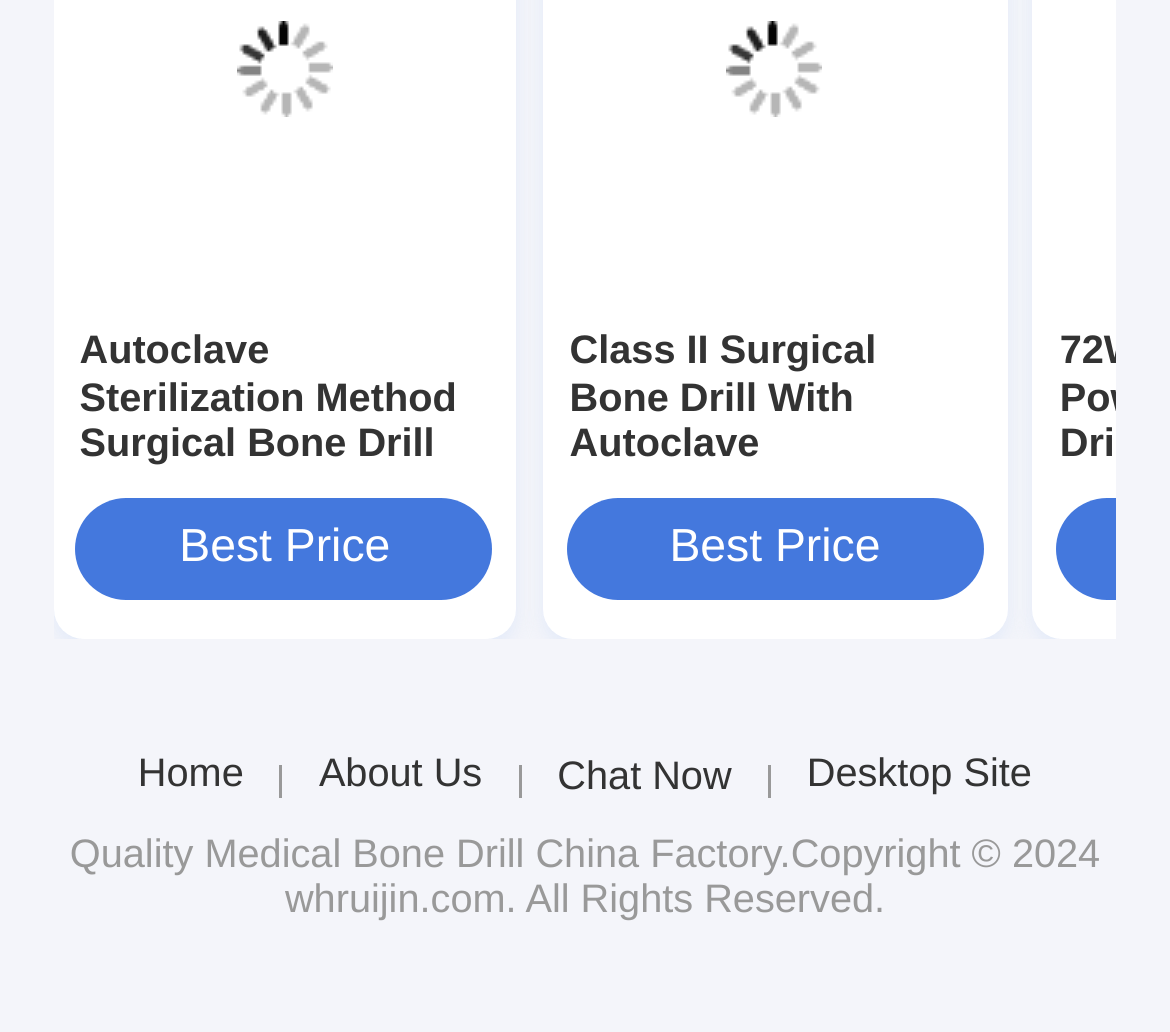Please identify the bounding box coordinates of the element I should click to complete this instruction: 'Go to Home page'. The coordinates should be given as four float numbers between 0 and 1, like this: [left, top, right, bottom].

[0.118, 0.728, 0.208, 0.773]